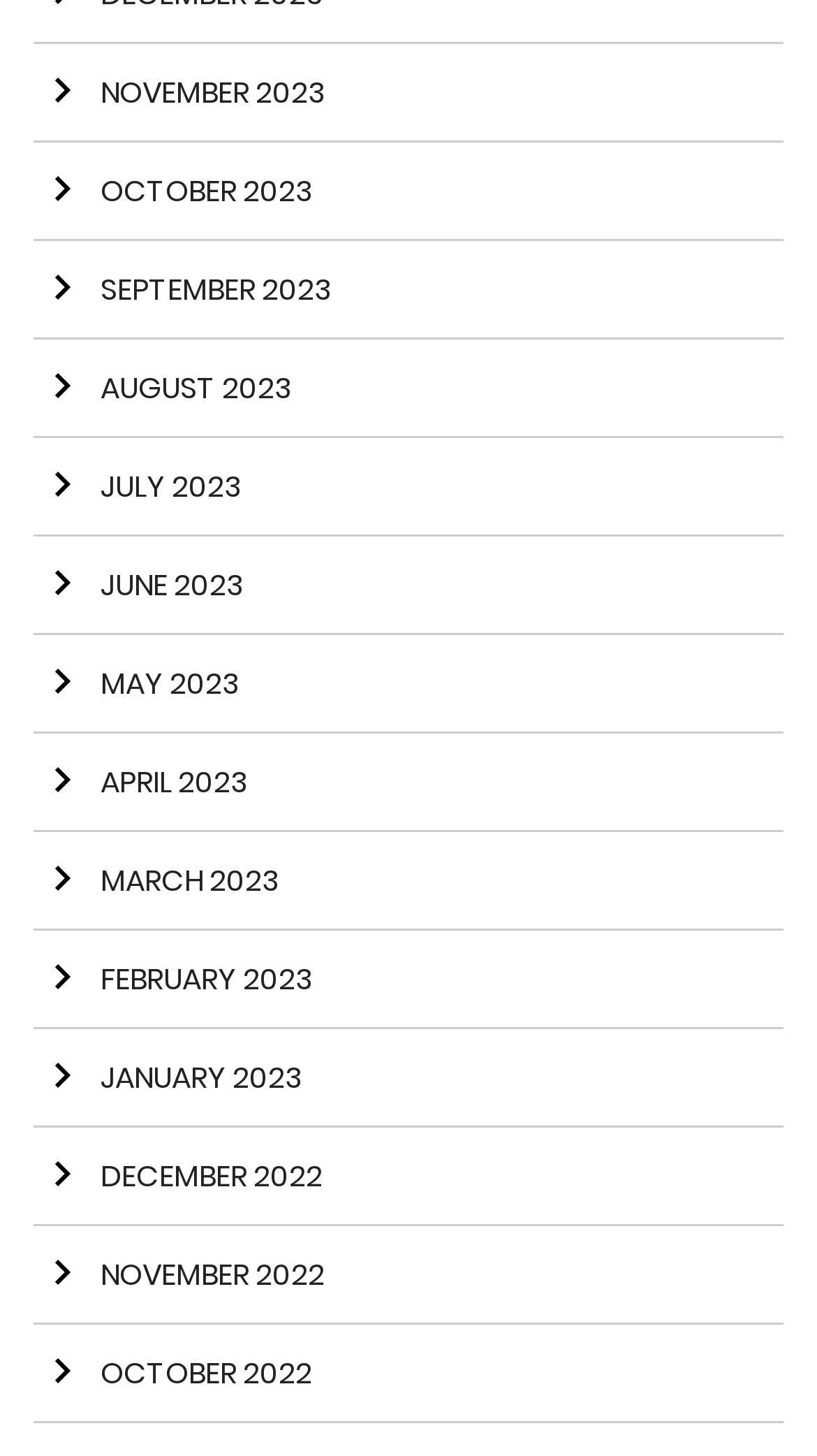Pinpoint the bounding box coordinates of the clickable element needed to complete the instruction: "go to SEPTEMBER 2023". The coordinates should be provided as four float numbers between 0 and 1: [left, top, right, bottom].

[0.041, 0.166, 0.959, 0.233]